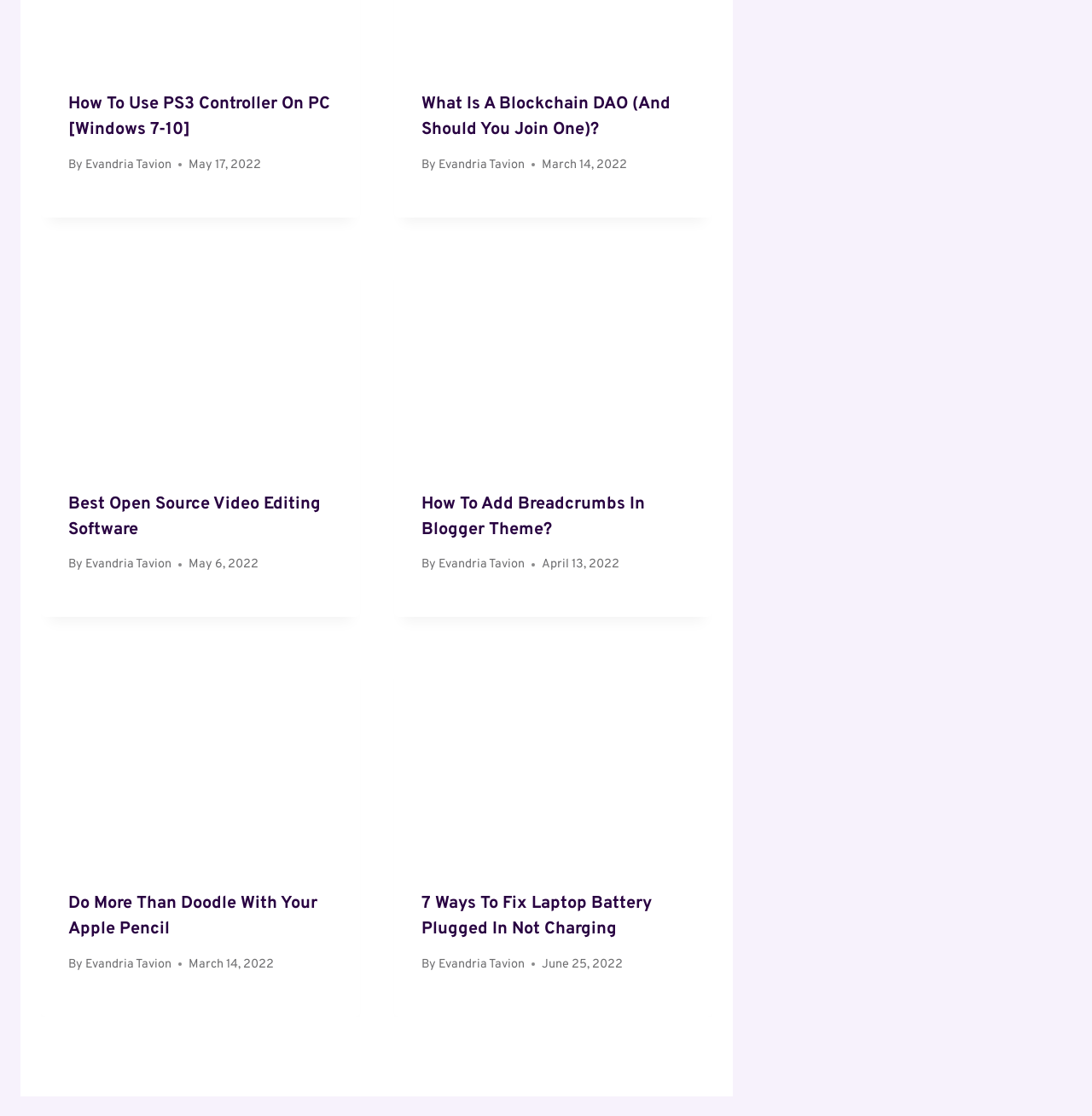Identify the bounding box coordinates of the section that should be clicked to achieve the task described: "Contact us".

None